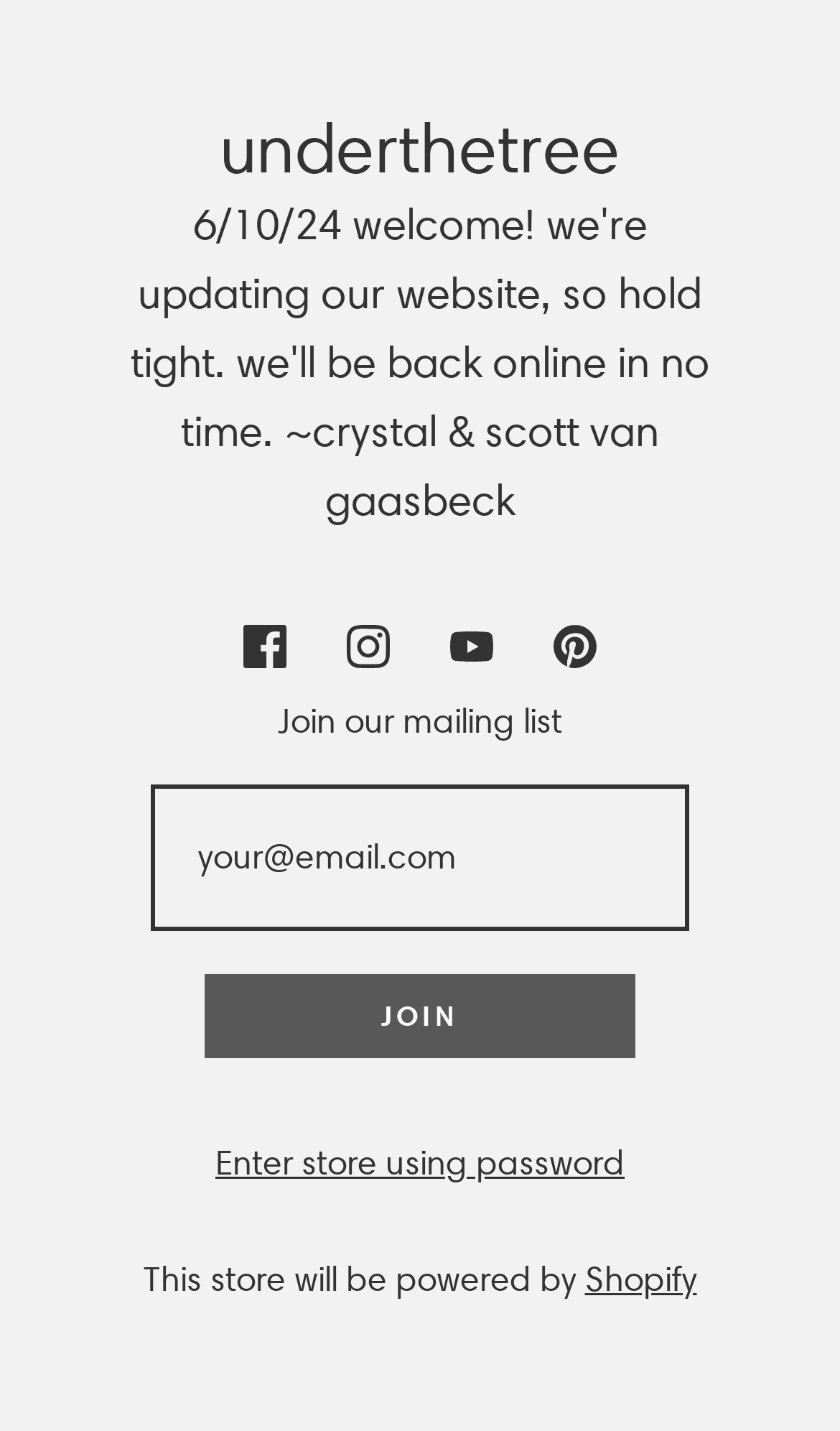Generate a thorough description of the webpage.

The webpage is a login page with a prominent heading "underthetree" at the top. Below the heading, there are four social media icons, namely Facebook, Instagram, YouTube, and Pinterest, aligned horizontally and centered on the page. Each icon is a link and has a corresponding image.

Below the social media icons, there is a section to join the mailing list. This section contains a static text "Join our mailing list" and a required textbox to input an email address. Next to the textbox, there is a "Join" button with the text "JOIN" inside.

Further down the page, there is a link "Enter store using password" that allows users to access the store using a password. At the bottom of the page, there is a static text "This store will be powered by" followed by a link to "Shopify".